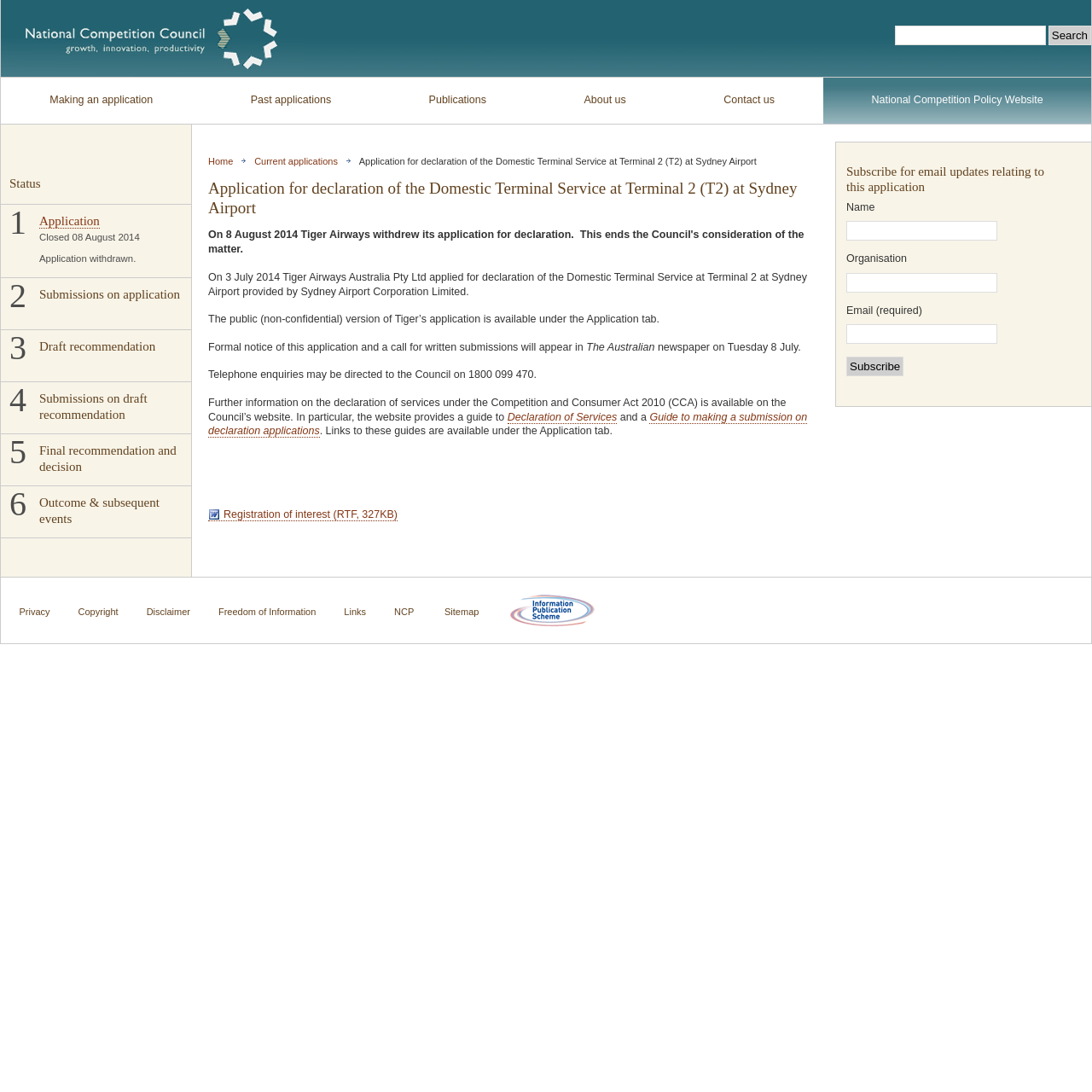Identify the bounding box coordinates of the clickable region to carry out the given instruction: "Go to the National Competition Council homepage".

[0.001, 0.0, 0.278, 0.07]